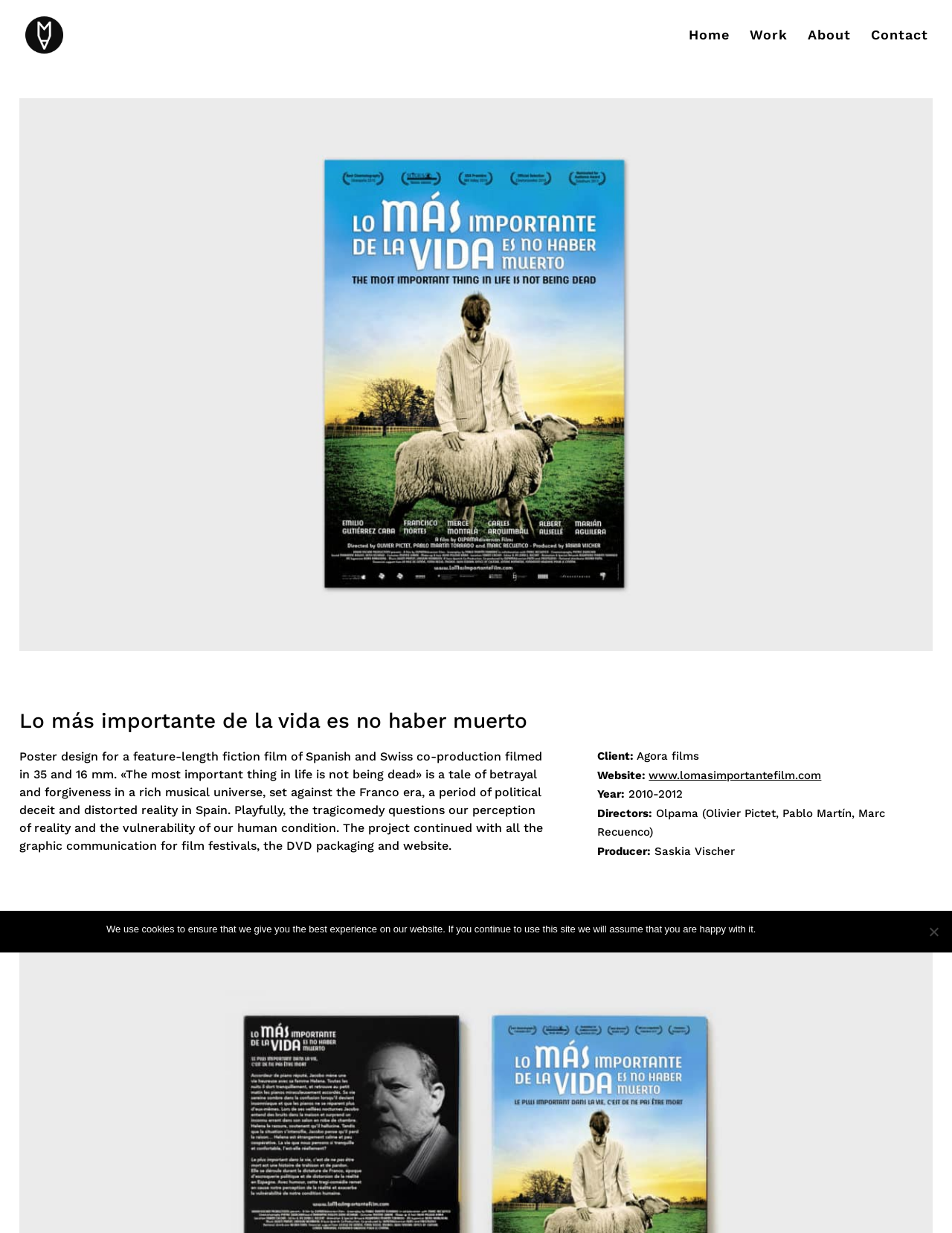Based on the element description: "Cookies policy", identify the bounding box coordinates for this UI element. The coordinates must be four float numbers between 0 and 1, listed as [left, top, right, bottom].

[0.823, 0.748, 0.888, 0.76]